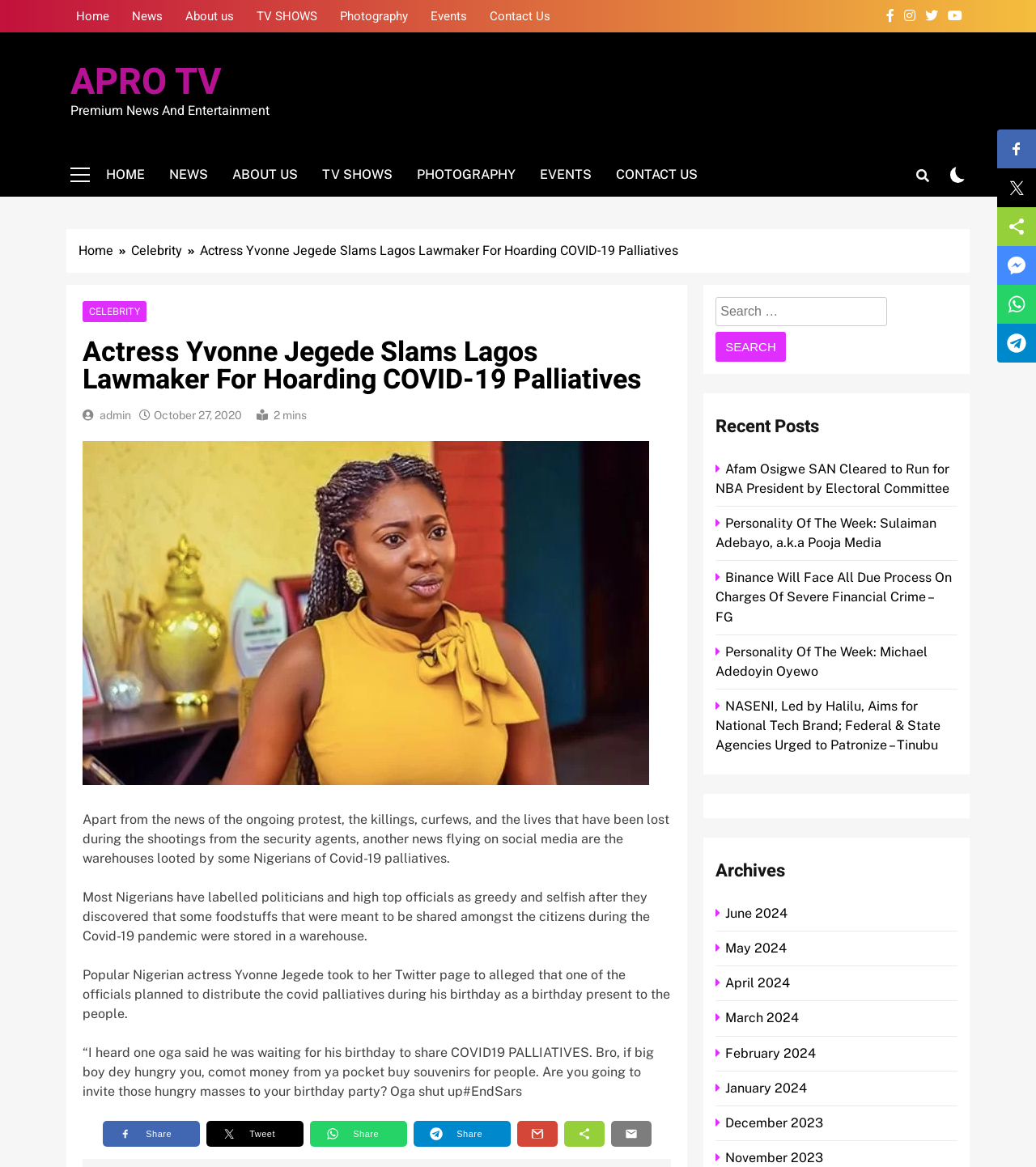Identify the bounding box coordinates of the region that should be clicked to execute the following instruction: "View the archives for June 2024".

[0.691, 0.776, 0.764, 0.789]